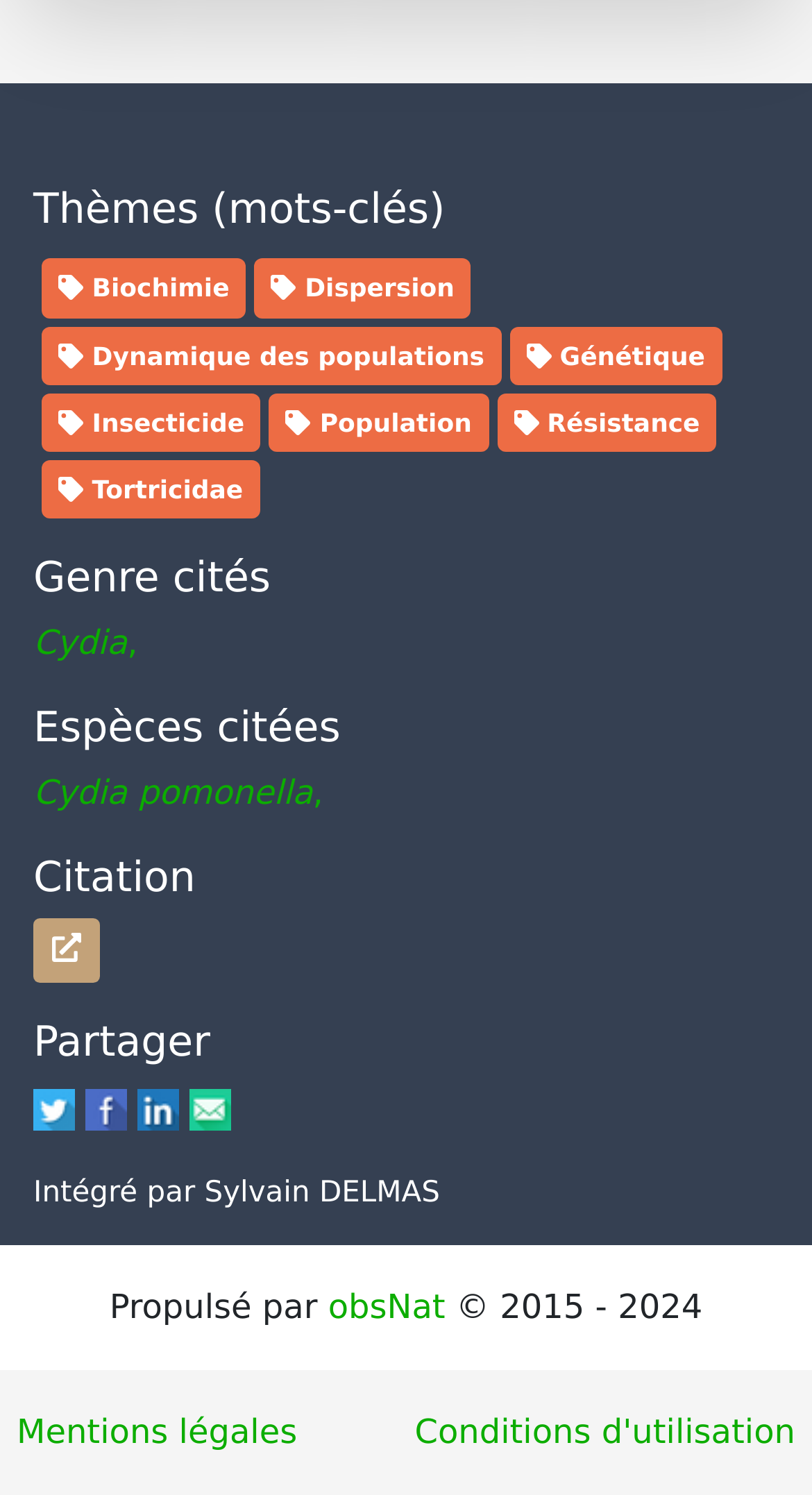What is the last genre cited?
Utilize the information in the image to give a detailed answer to the question.

I looked at the 'Genre cités' section and found the link 'Cydia,' which is the last one listed.